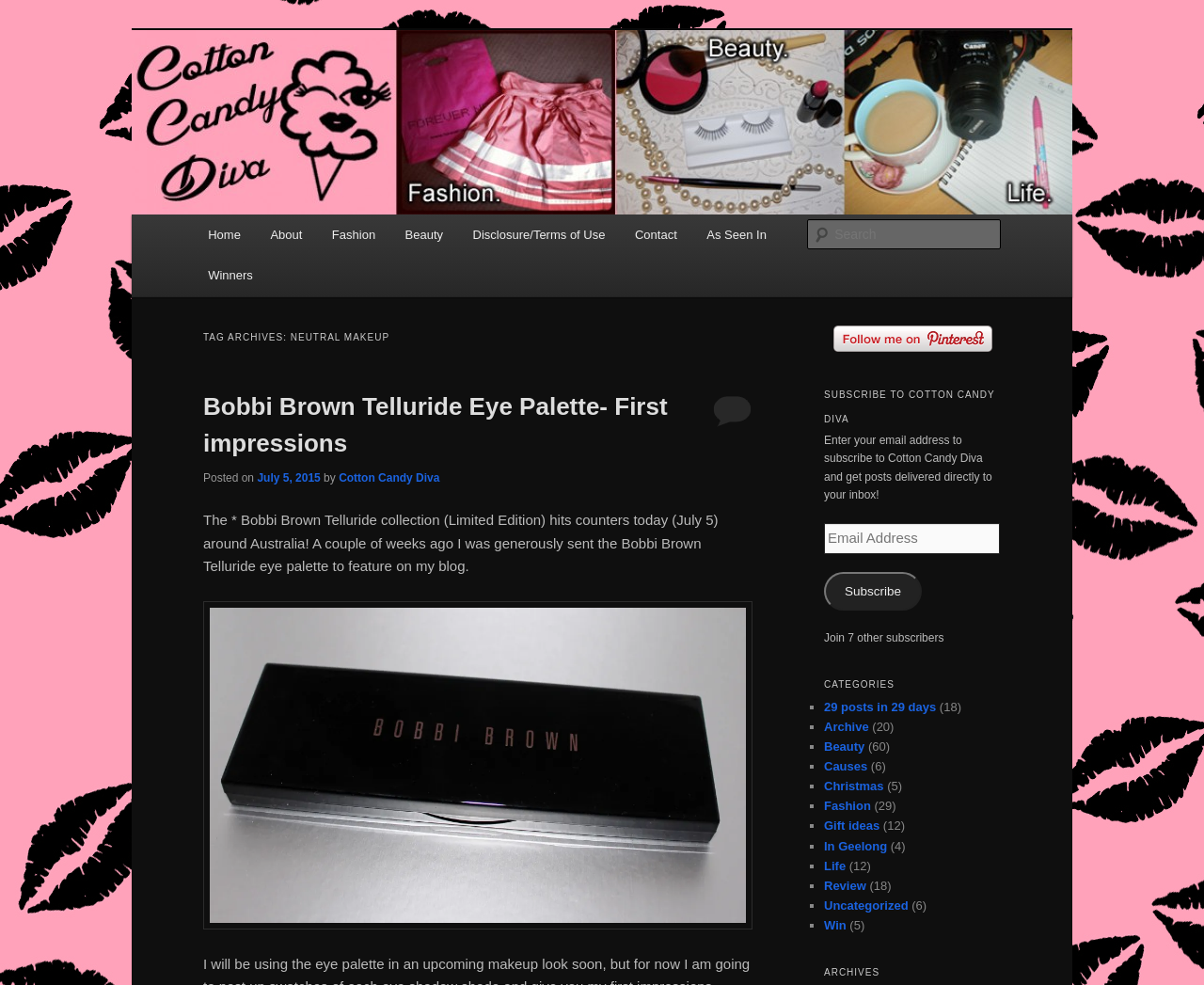Using the given description, provide the bounding box coordinates formatted as (top-left x, top-left y, bottom-right x, bottom-right y), with all values being floating point numbers between 0 and 1. Description: Fashion

[0.263, 0.218, 0.324, 0.259]